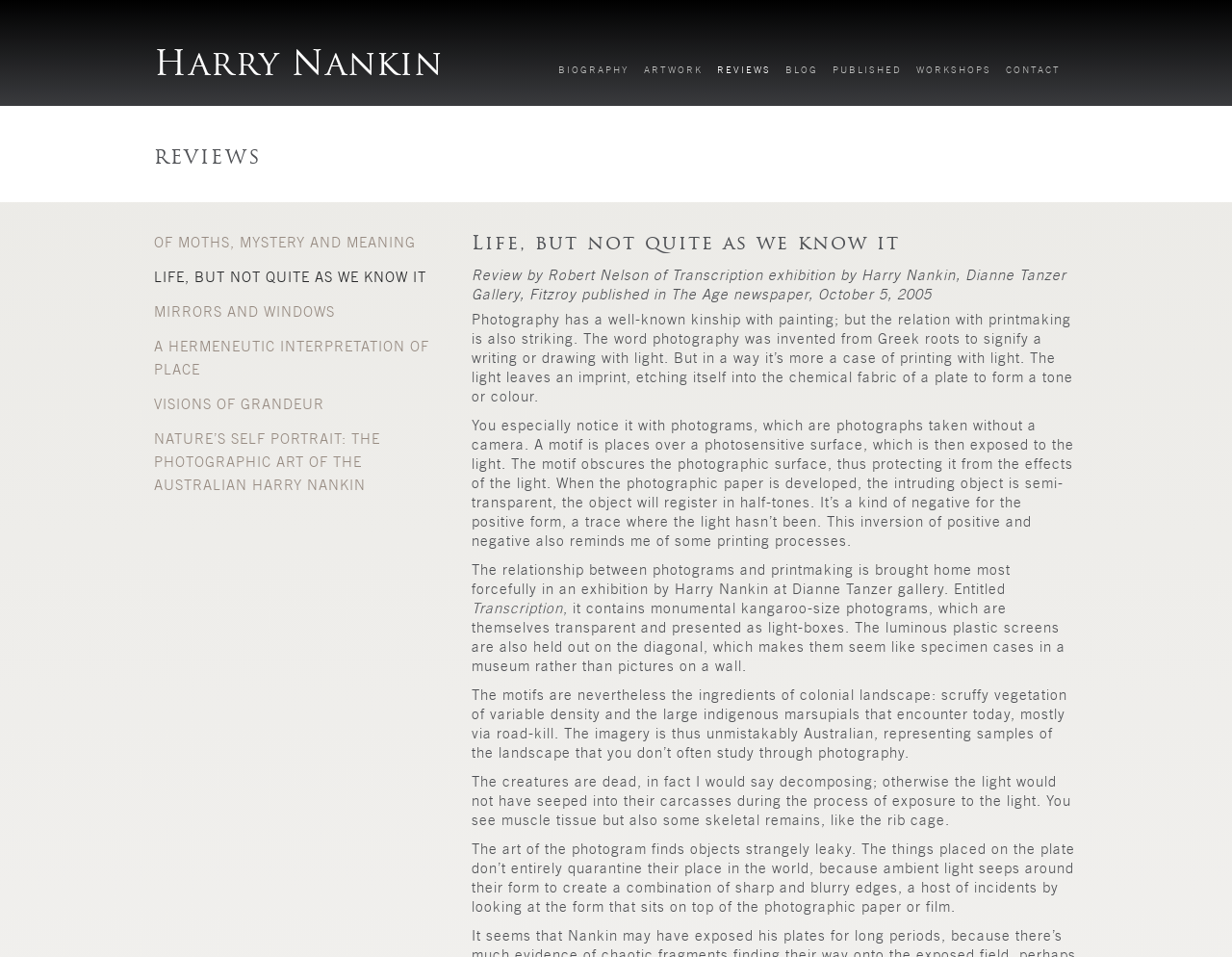Refer to the screenshot and give an in-depth answer to this question: Where was the exhibition published?

I found the answer by looking at the heading 'Review by Robert Nelson of Transcription exhibition by Harry Nankin, Dianne Tanzer Gallery, Fitzroy published in The Age newspaper, October 5, 2005' which mentions that the exhibition was published in The Age newspaper.